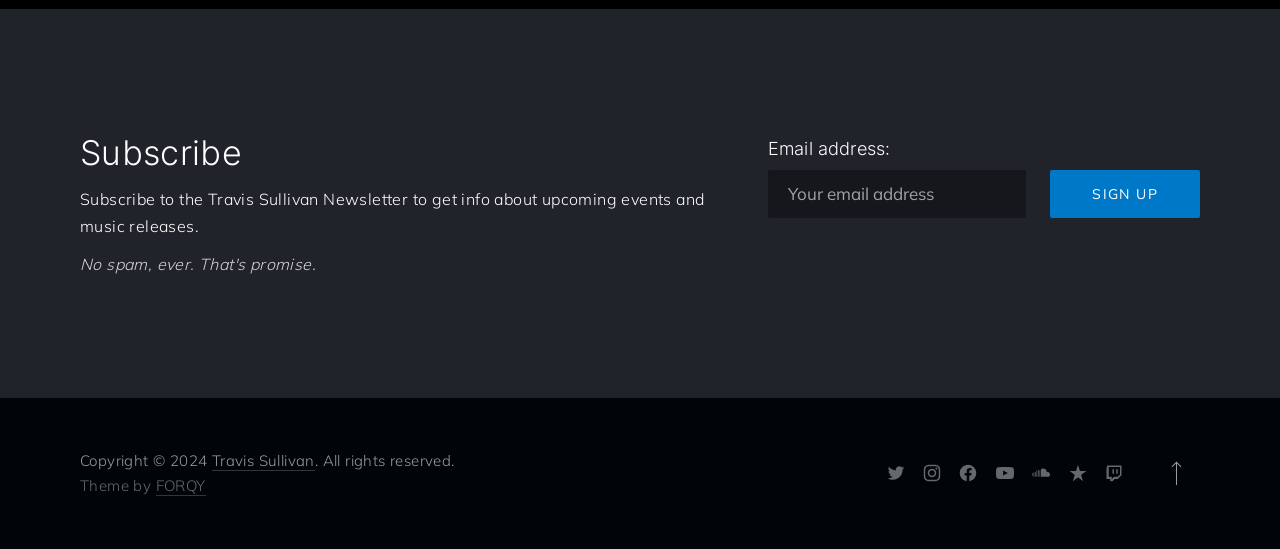Can you find the bounding box coordinates of the area I should click to execute the following instruction: "Go back to top of the page"?

[0.9, 0.818, 0.938, 0.906]